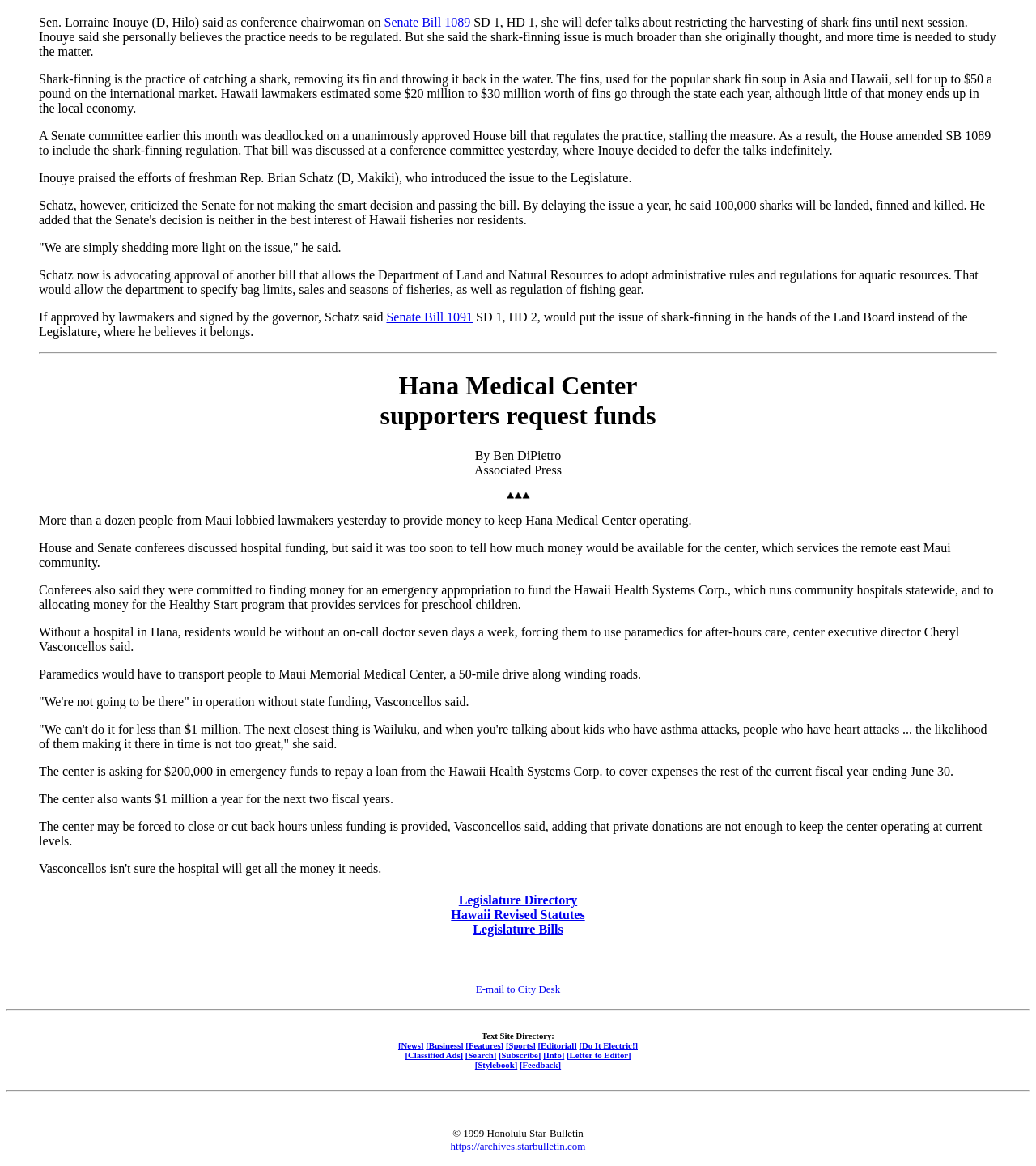Show me the bounding box coordinates of the clickable region to achieve the task as per the instruction: "Click on '[News}'".

[0.384, 0.893, 0.409, 0.901]